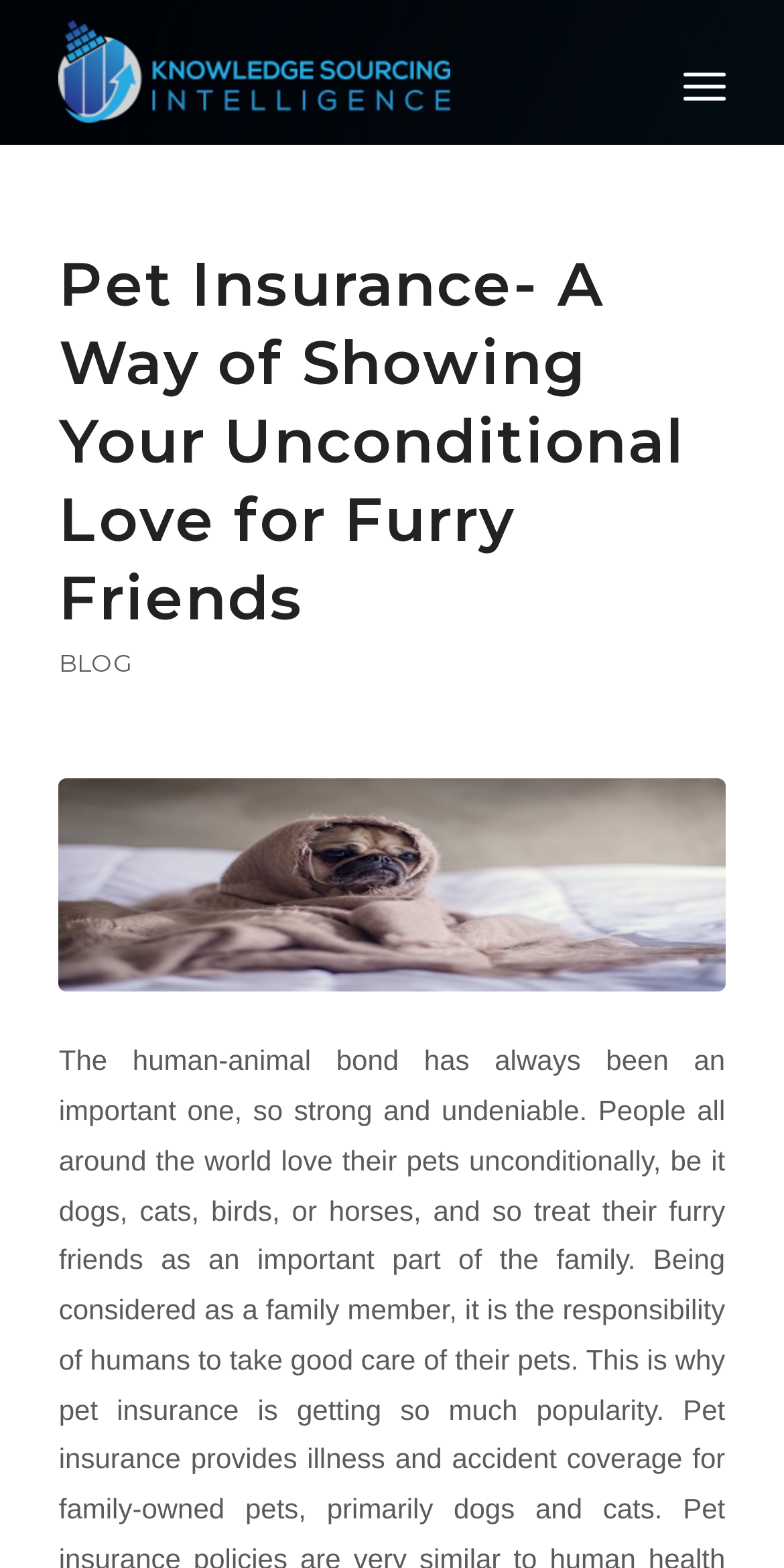Please specify the bounding box coordinates in the format (top-left x, top-left y, bottom-right x, bottom-right y), with all values as floating point numbers between 0 and 1. Identify the bounding box of the UI element described by: Menu Menu

[0.871, 0.033, 0.925, 0.095]